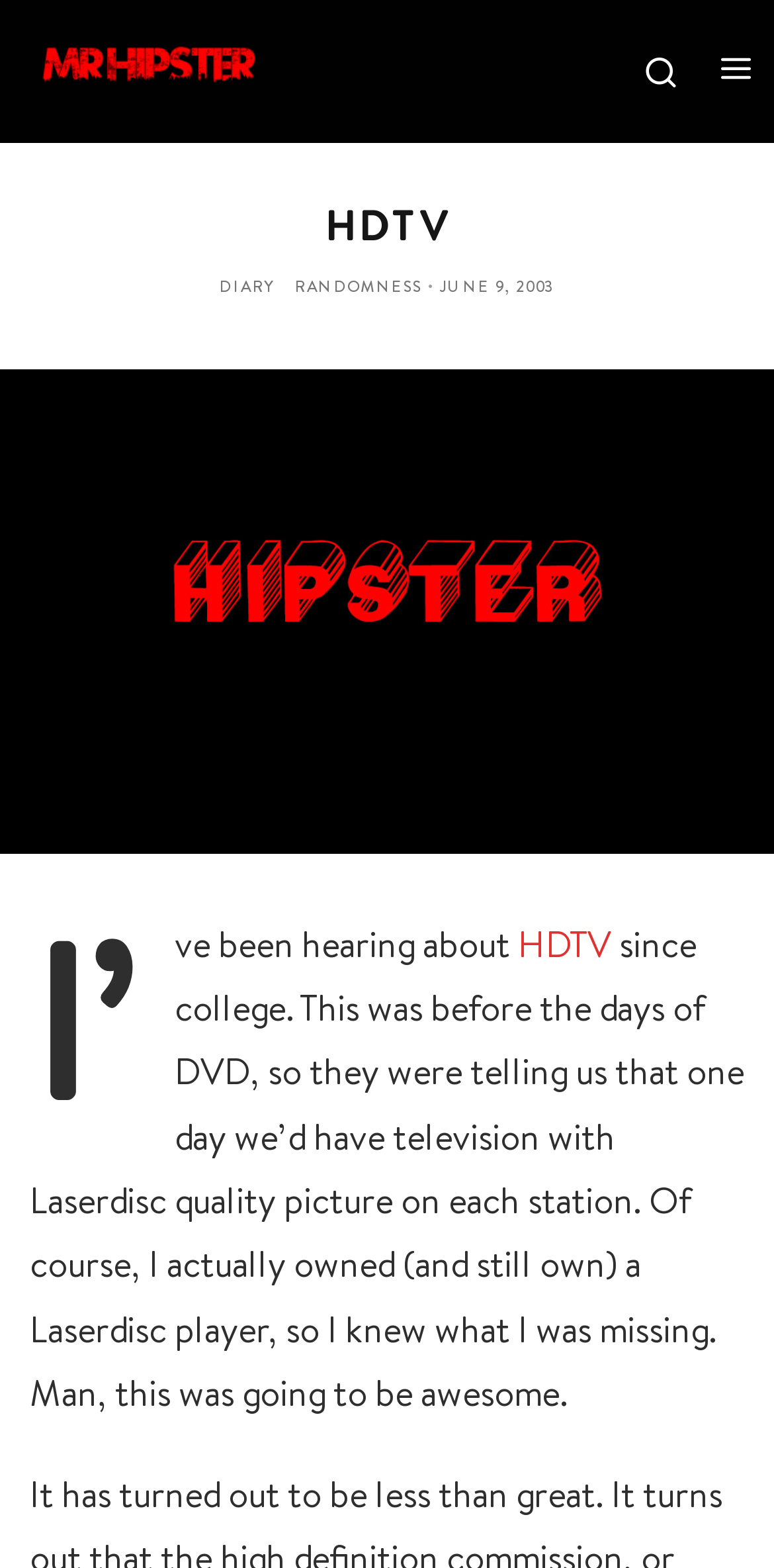Please provide a detailed answer to the question below based on the screenshot: 
What is the author's nickname?

The author's nickname is 'Mr. Hipster' which is mentioned in the link at the top left corner of the webpage, accompanied by an image with the same name.